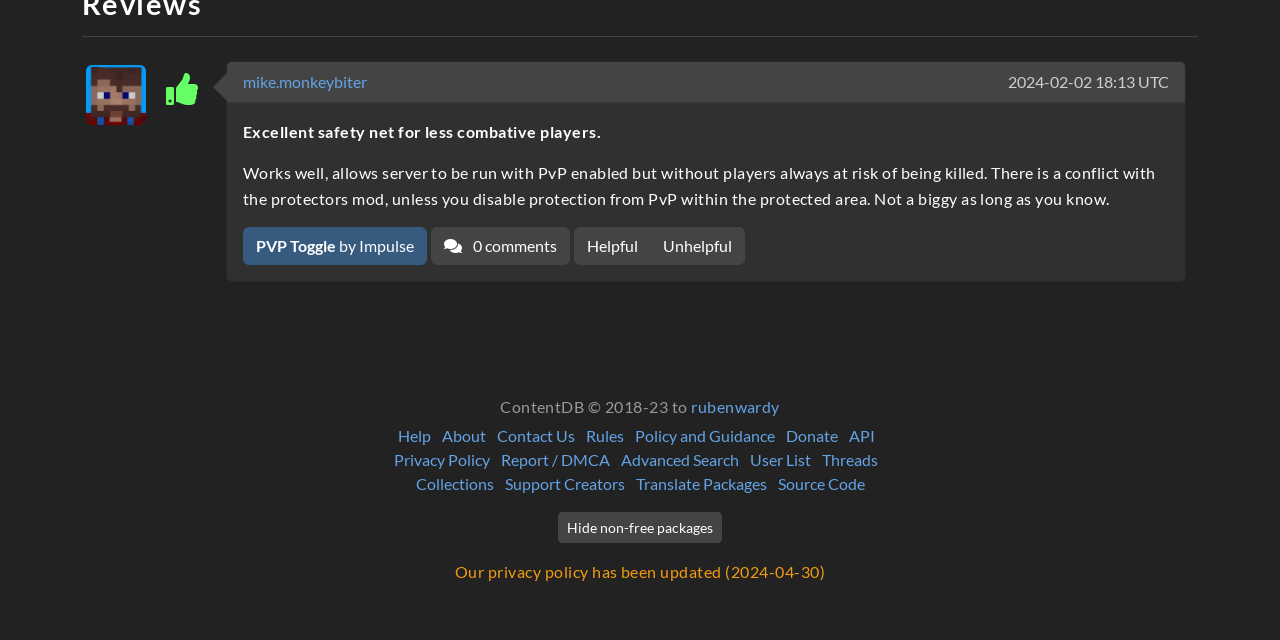Using the description: "Policy and Guidance", identify the bounding box of the corresponding UI element in the screenshot.

[0.496, 0.666, 0.605, 0.695]